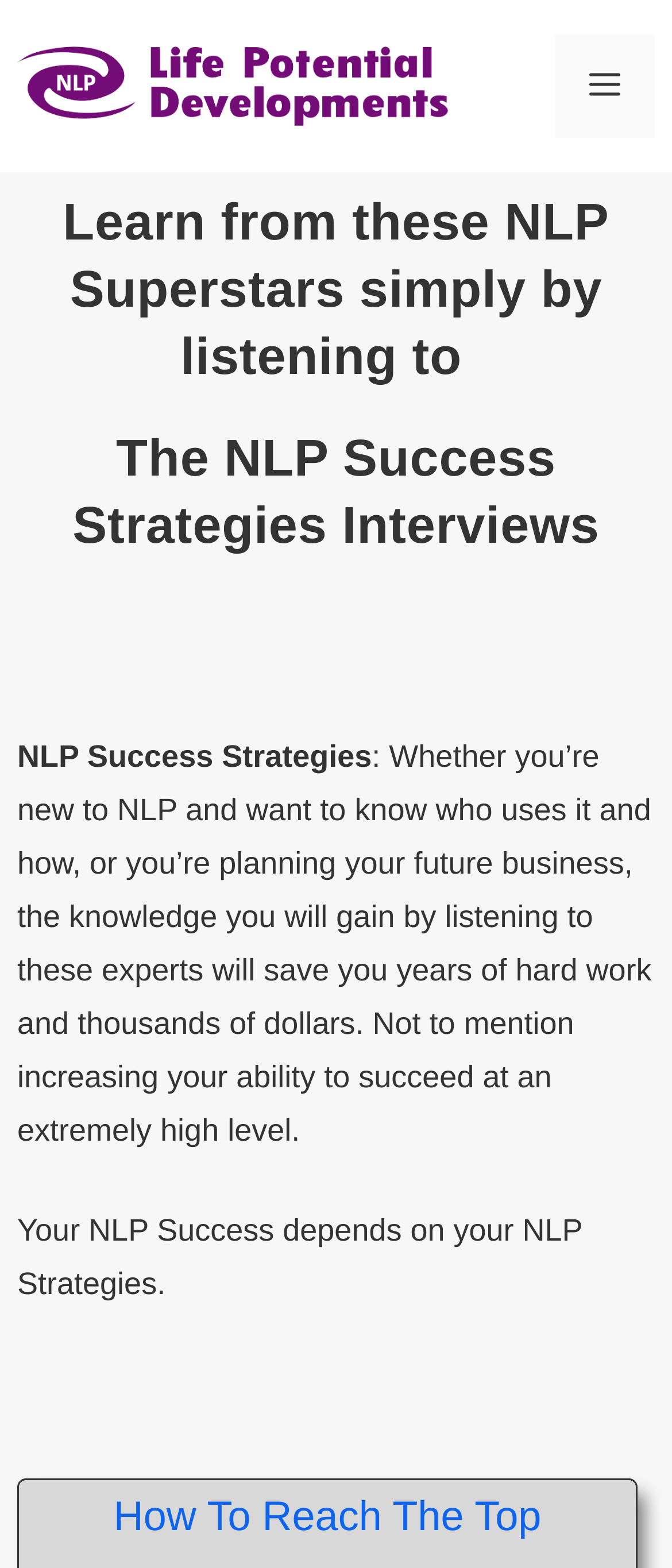What is the name of the website?
Using the image, elaborate on the answer with as much detail as possible.

I determined the name of the website by looking at the banner element at the top of the page, which contains a link with the text 'Life Potential Developments'.